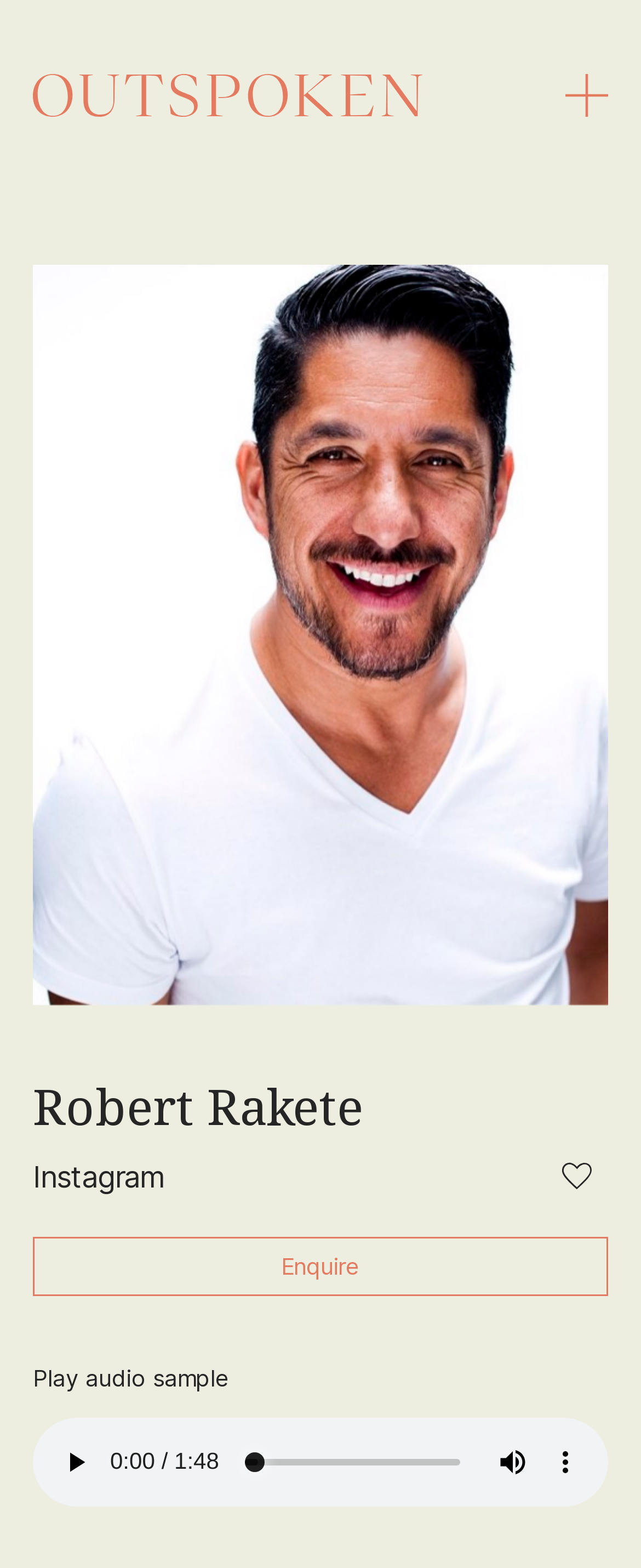Can you look at the image and give a comprehensive answer to the question:
What is the name of the show hosted by Robert Rakete?

Although the webpage does not explicitly mention the shows hosted by Robert Rakete, the meta description provides this information, and it is likely that the webpage will discuss his career and achievements, including the shows he has hosted.